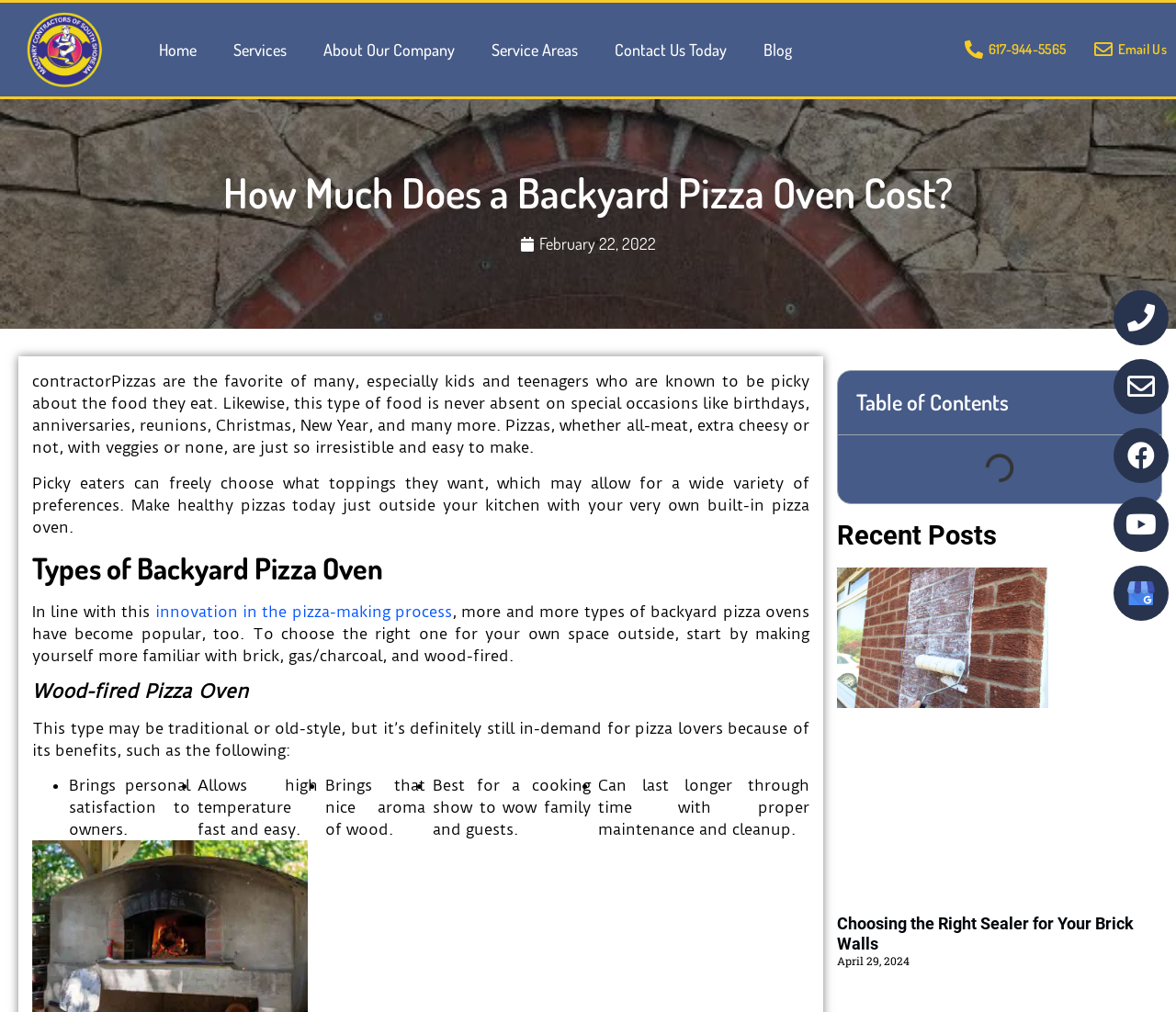Determine the bounding box coordinates for the UI element described. Format the coordinates as (top-left x, top-left y, bottom-right x, bottom-right y) and ensure all values are between 0 and 1. Element description: Email Us

[0.914, 0.039, 0.992, 0.059]